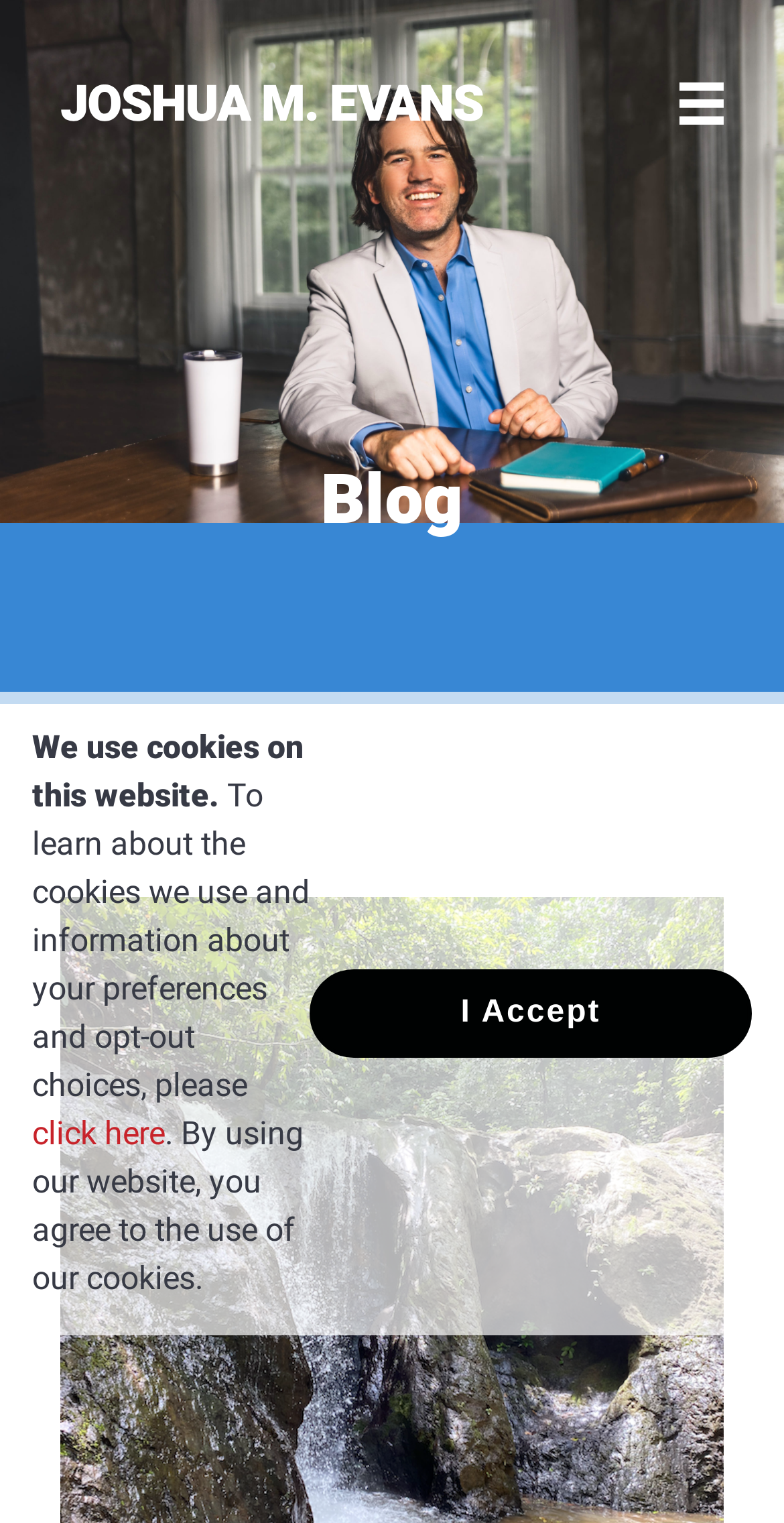Provide the bounding box coordinates, formatted as (top-left x, top-left y, bottom-right x, bottom-right y), with all values being floating point numbers between 0 and 1. Identify the bounding box of the UI element that matches the description: I Accept

[0.395, 0.636, 0.959, 0.695]